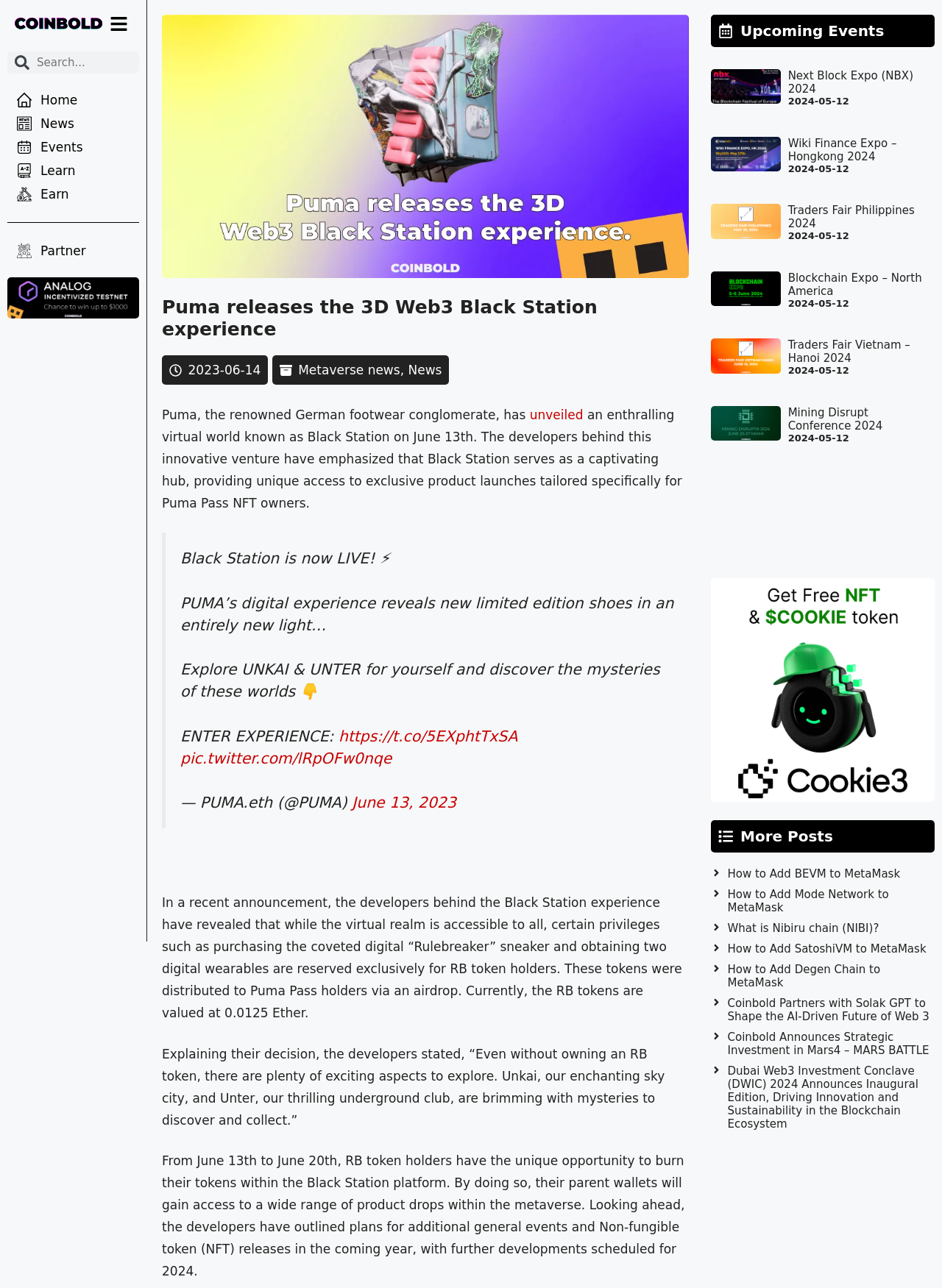What is the name of the virtual world experience?
Ensure your answer is thorough and detailed.

The webpage is about Puma's new virtual world experience, Black Station, which is a captivating hub providing unique access to exclusive product launches tailored specifically for Puma Pass NFT owners.